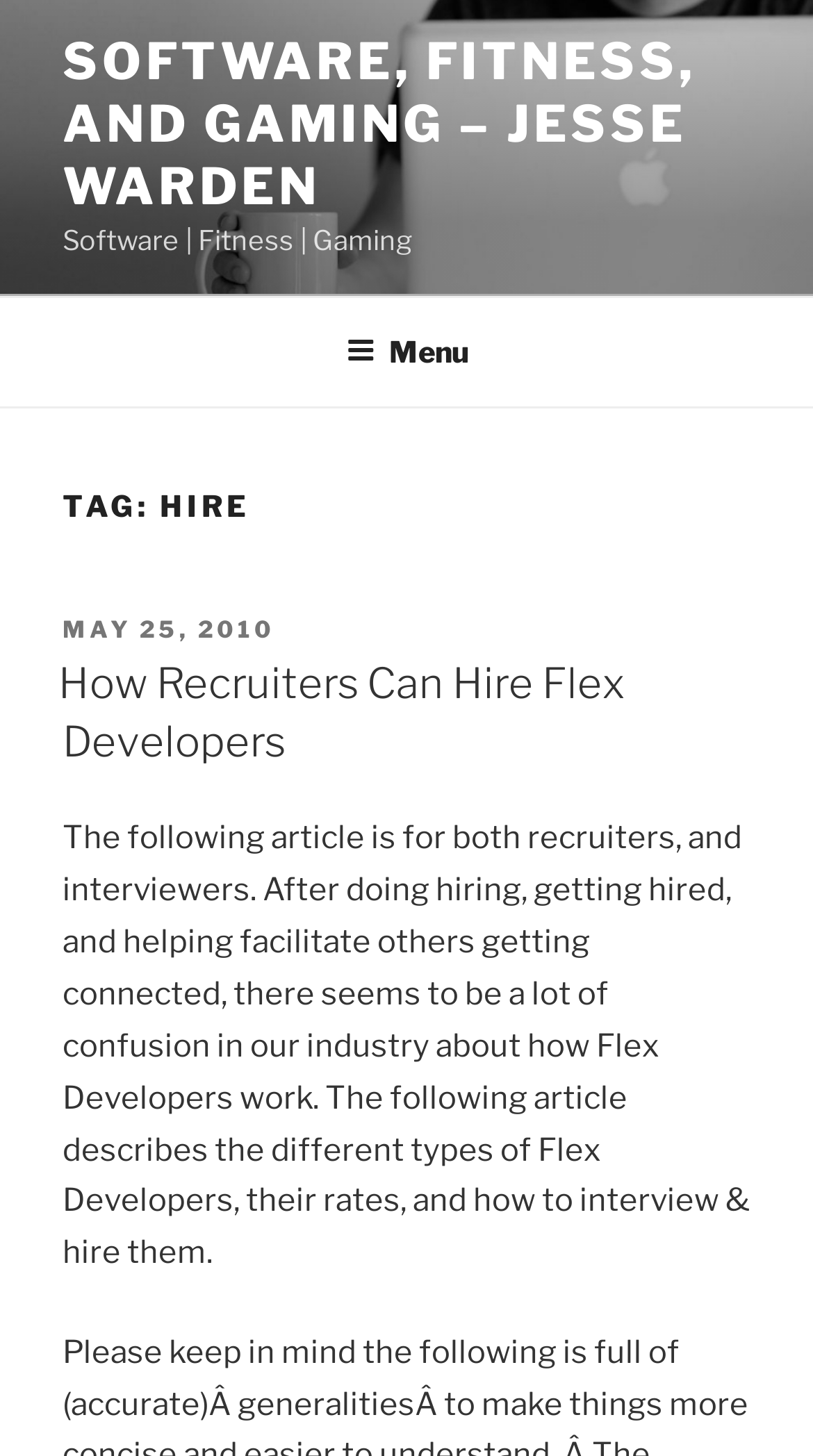Provide the bounding box coordinates of the HTML element this sentence describes: "May 25, 2010June 9, 2010". The bounding box coordinates consist of four float numbers between 0 and 1, i.e., [left, top, right, bottom].

[0.077, 0.422, 0.338, 0.443]